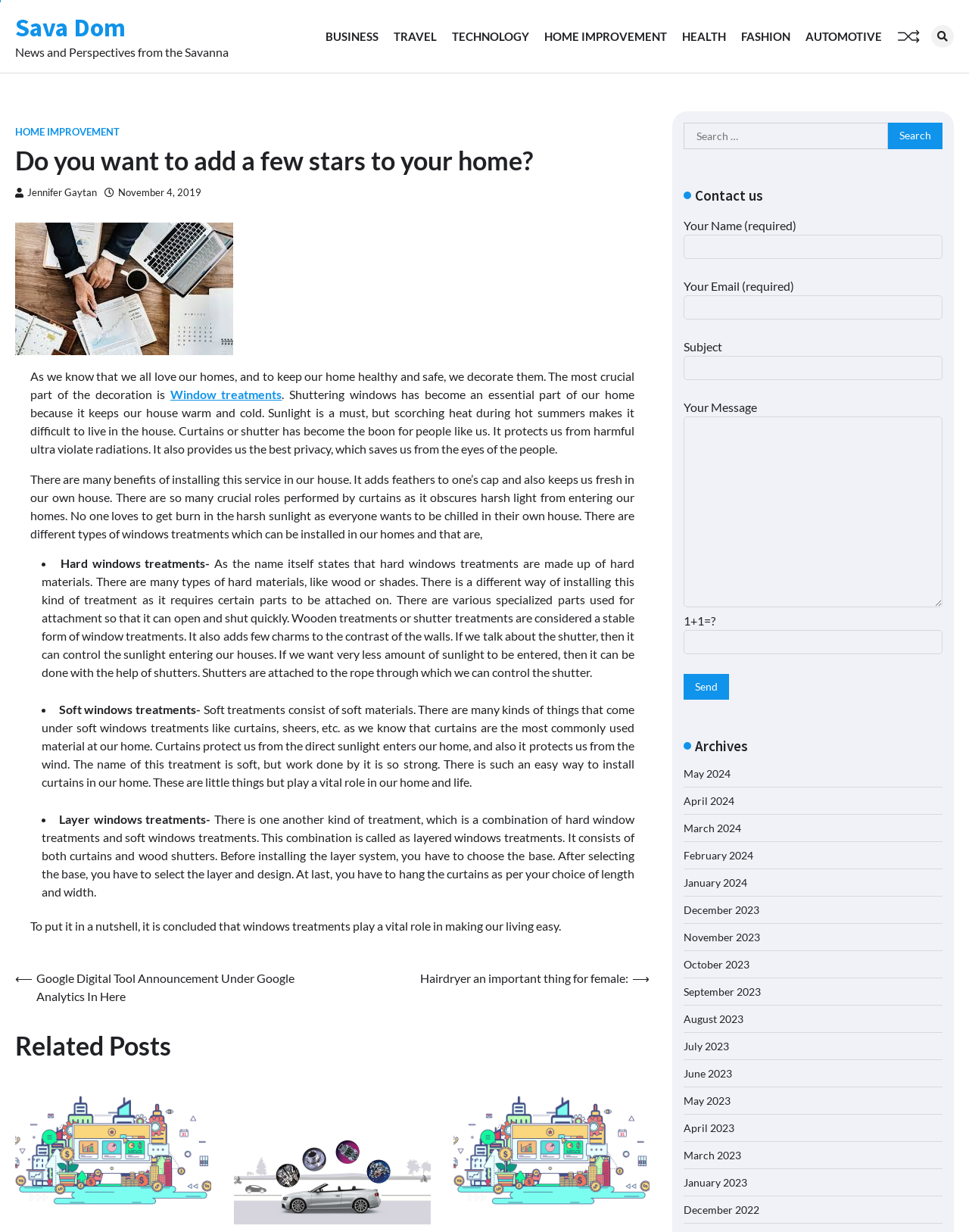Identify and provide the text of the main header on the webpage.

Do you want to add a few stars to your home?